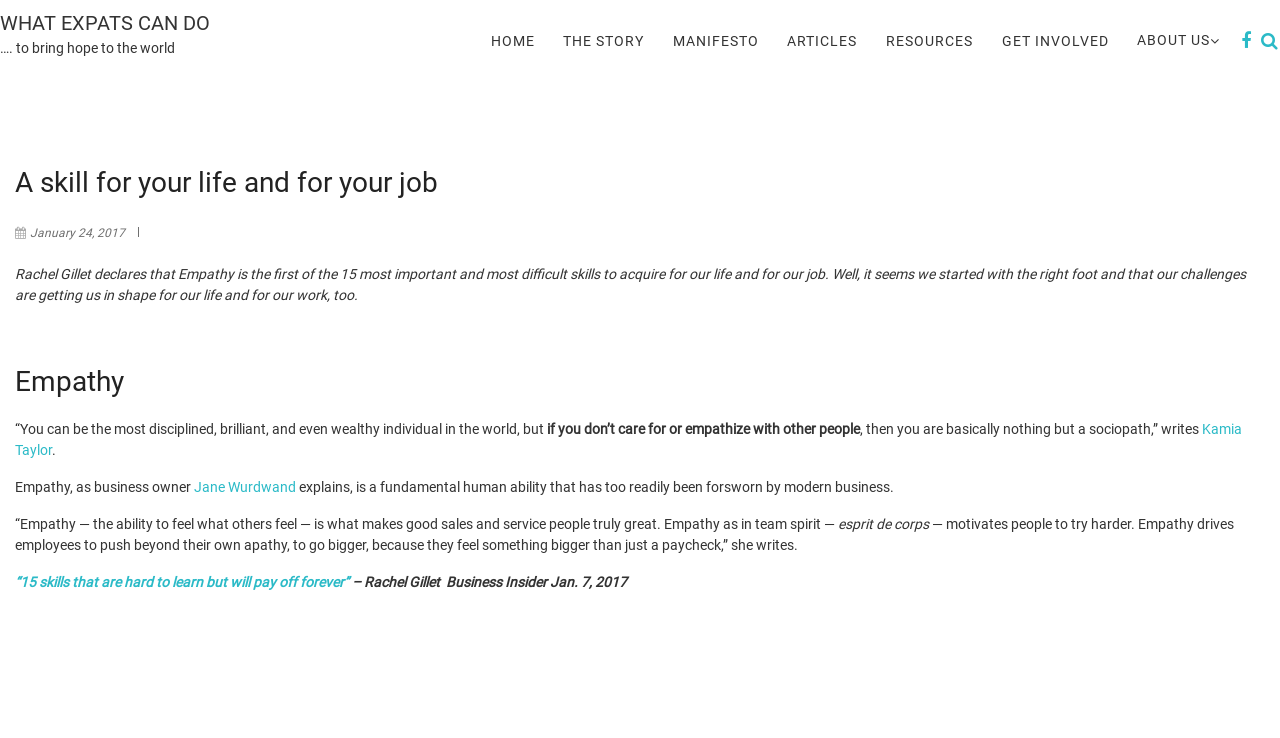Please determine the bounding box coordinates for the UI element described here. Use the format (top-left x, top-left y, bottom-right x, bottom-right y) with values bounded between 0 and 1: Manifesto

[0.516, 0.019, 0.603, 0.092]